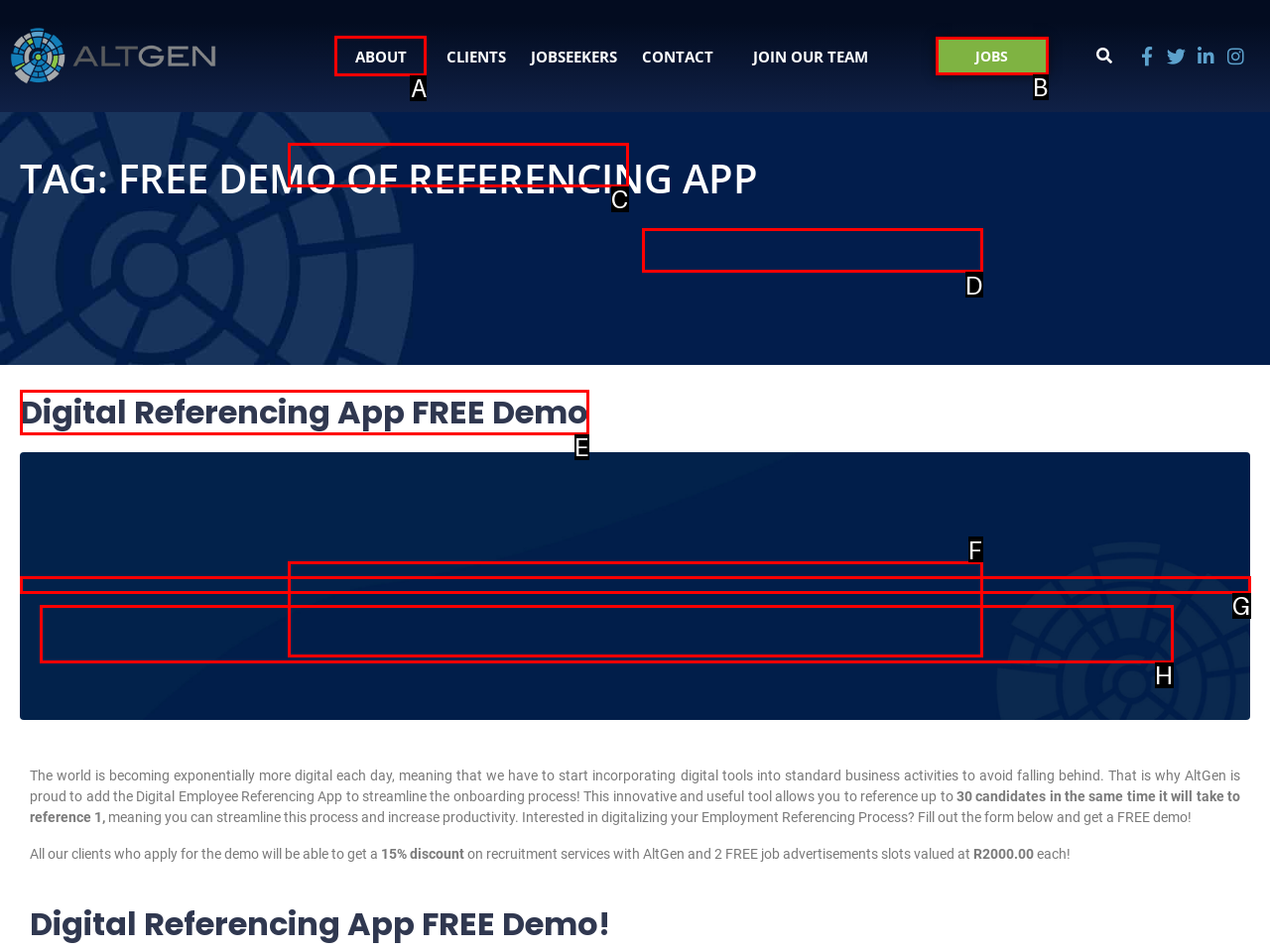Choose the letter that best represents the description: Company. Provide the letter as your response.

None